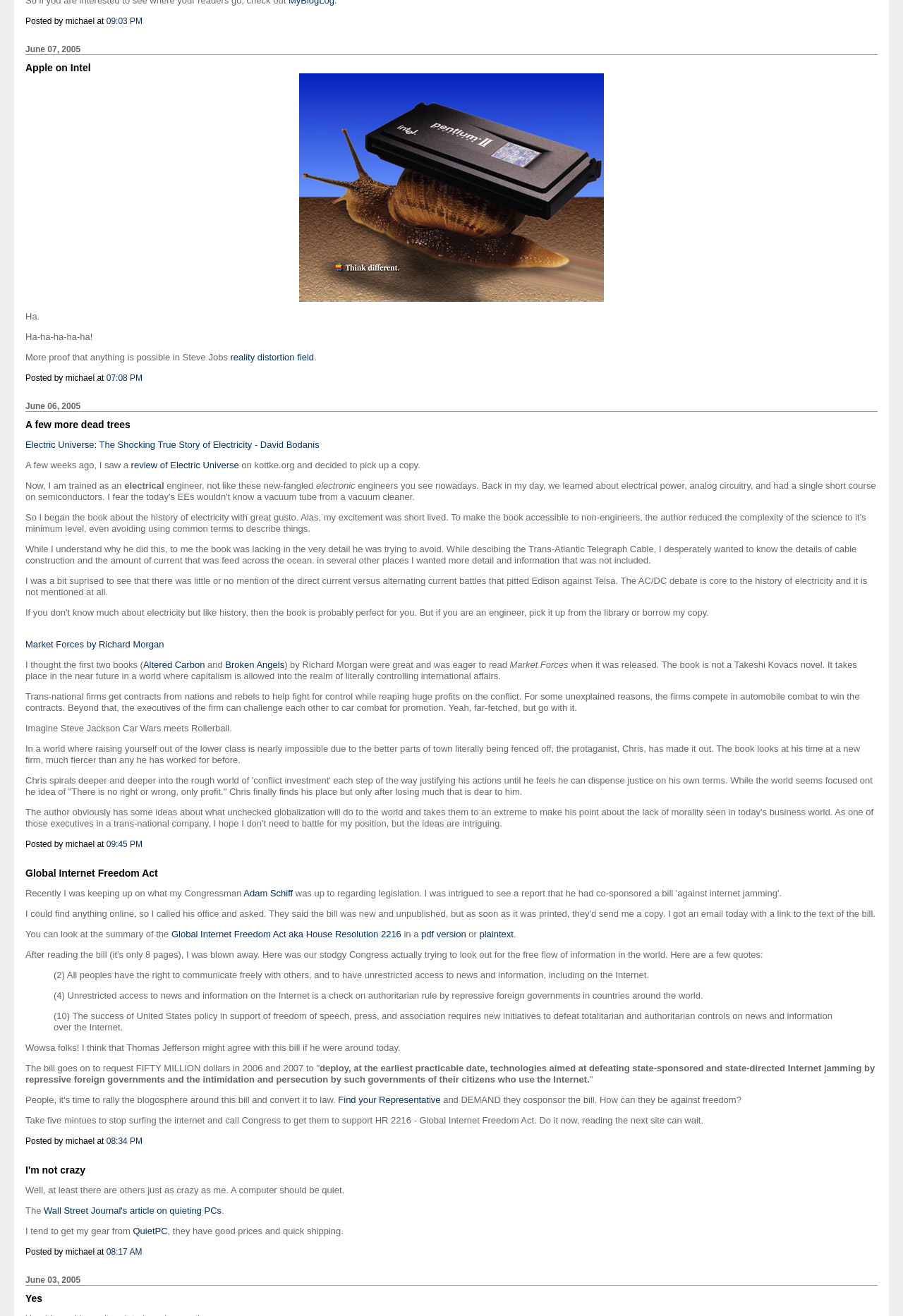Kindly respond to the following question with a single word or a brief phrase: 
How much money is requested in the Global Internet Freedom Act?

FIFTY MILLION dollars